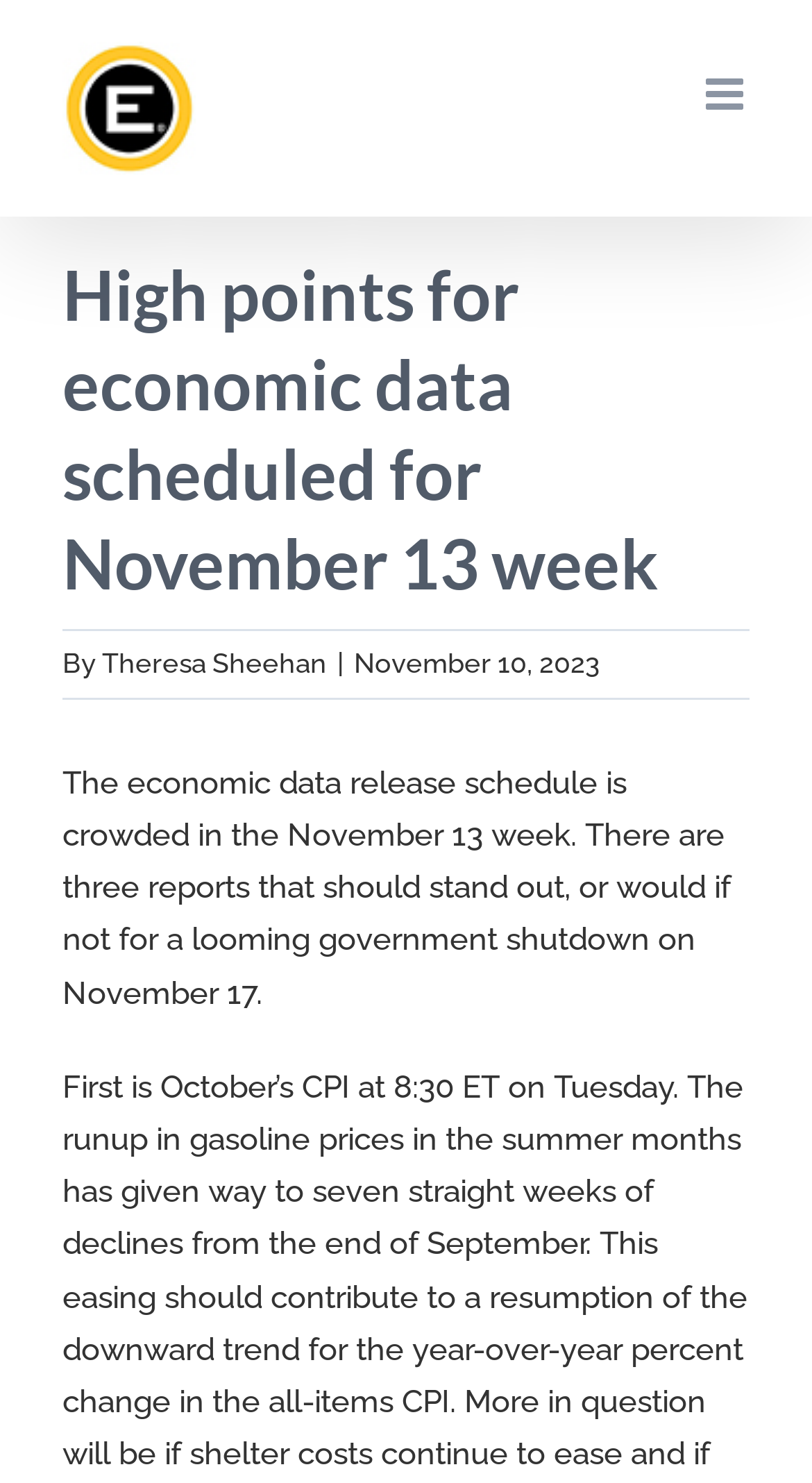Provide the bounding box coordinates, formatted as (top-left x, top-left y, bottom-right x, bottom-right y), with all values being floating point numbers between 0 and 1. Identify the bounding box of the UI element that matches the description: alt="Econoday, Inc. Logo"

[0.077, 0.028, 0.241, 0.118]